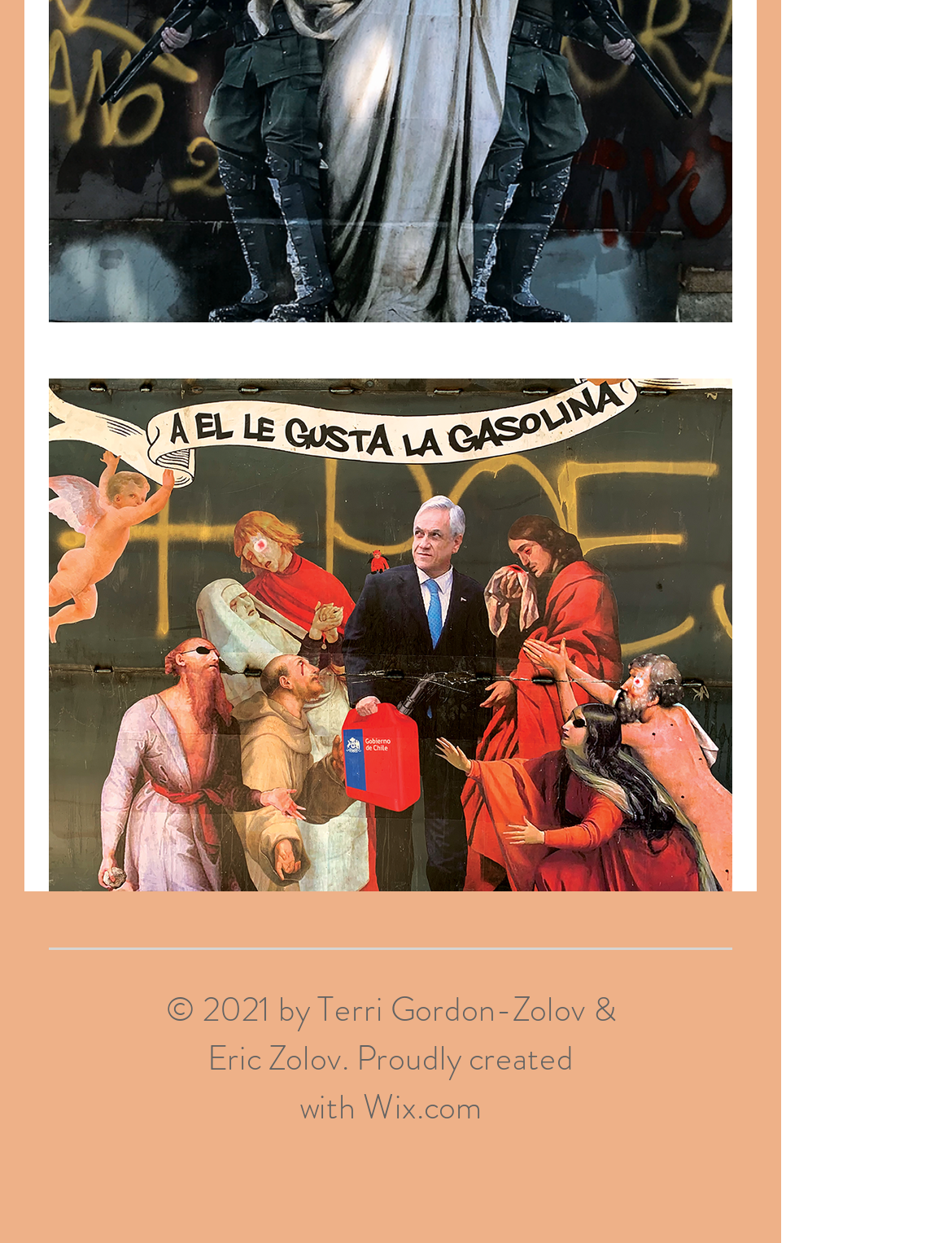Answer with a single word or phrase: 
What is the copyright year?

2021